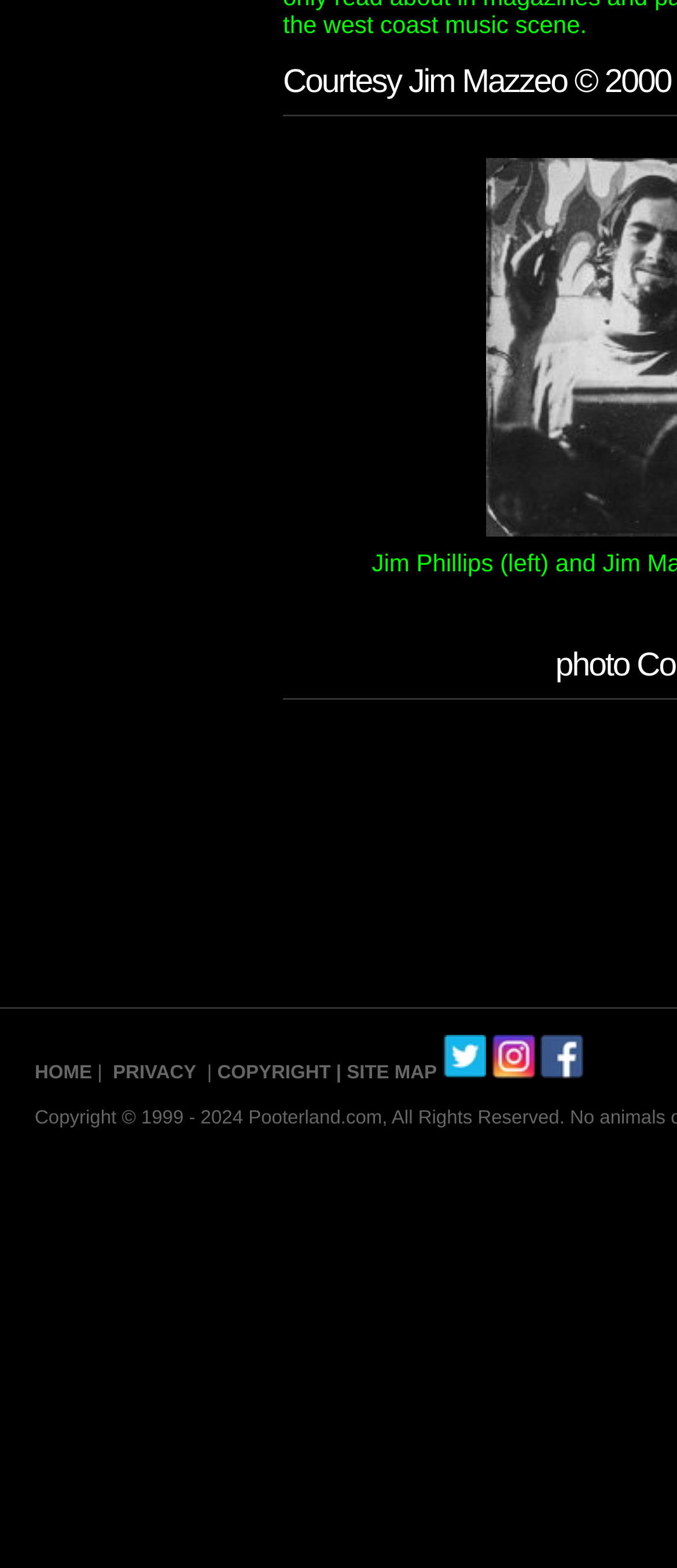Given the element description, predict the bounding box coordinates in the format (top-left x, top-left y, bottom-right x, bottom-right y), using floating point numbers between 0 and 1: | SITE MAP

[0.489, 0.678, 0.653, 0.691]